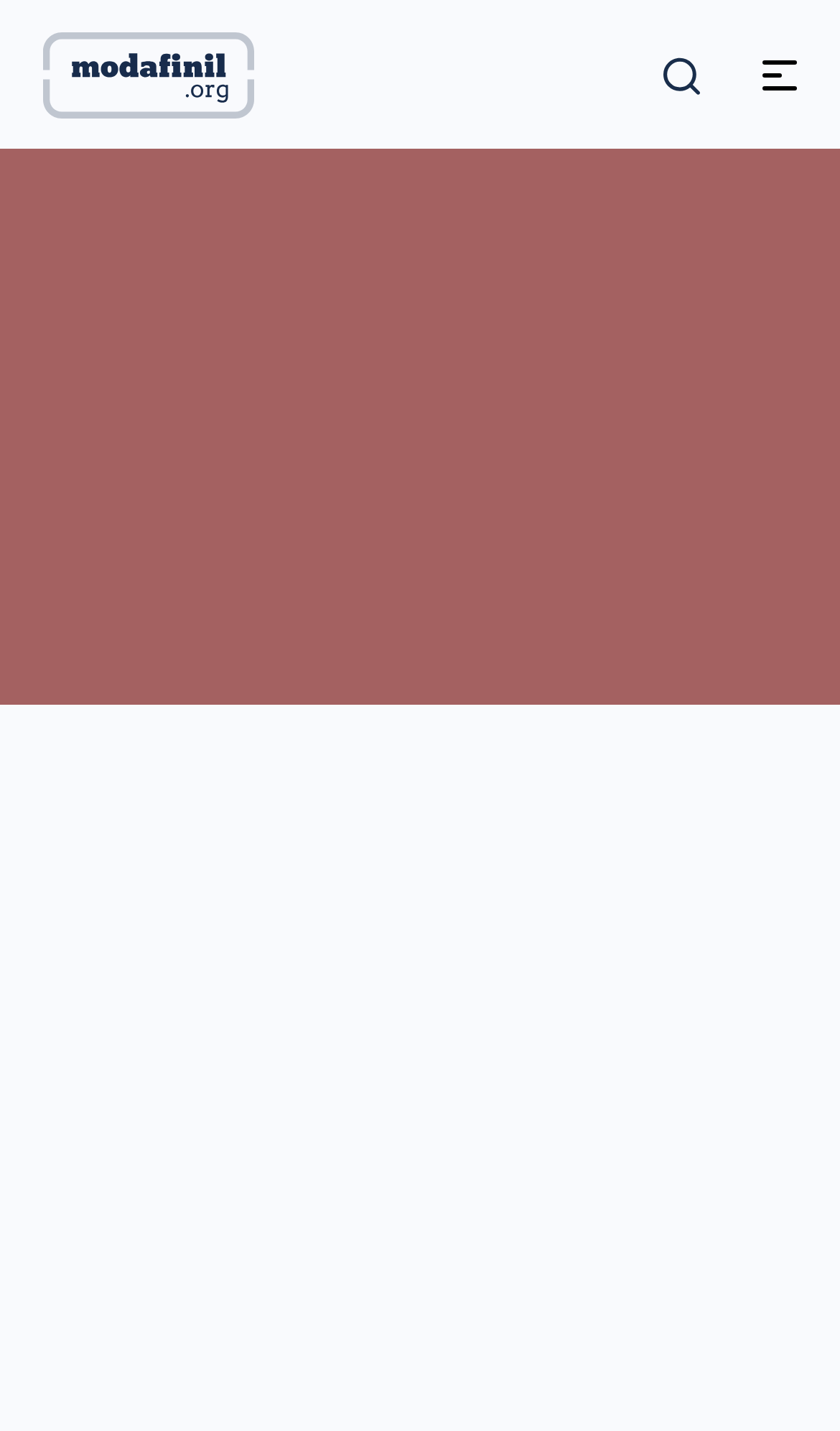Refer to the image and offer a detailed explanation in response to the question: What is the current rating of the content?

The webpage has a static text '(No Ratings Yet)' which suggests that the content has not received any ratings yet.